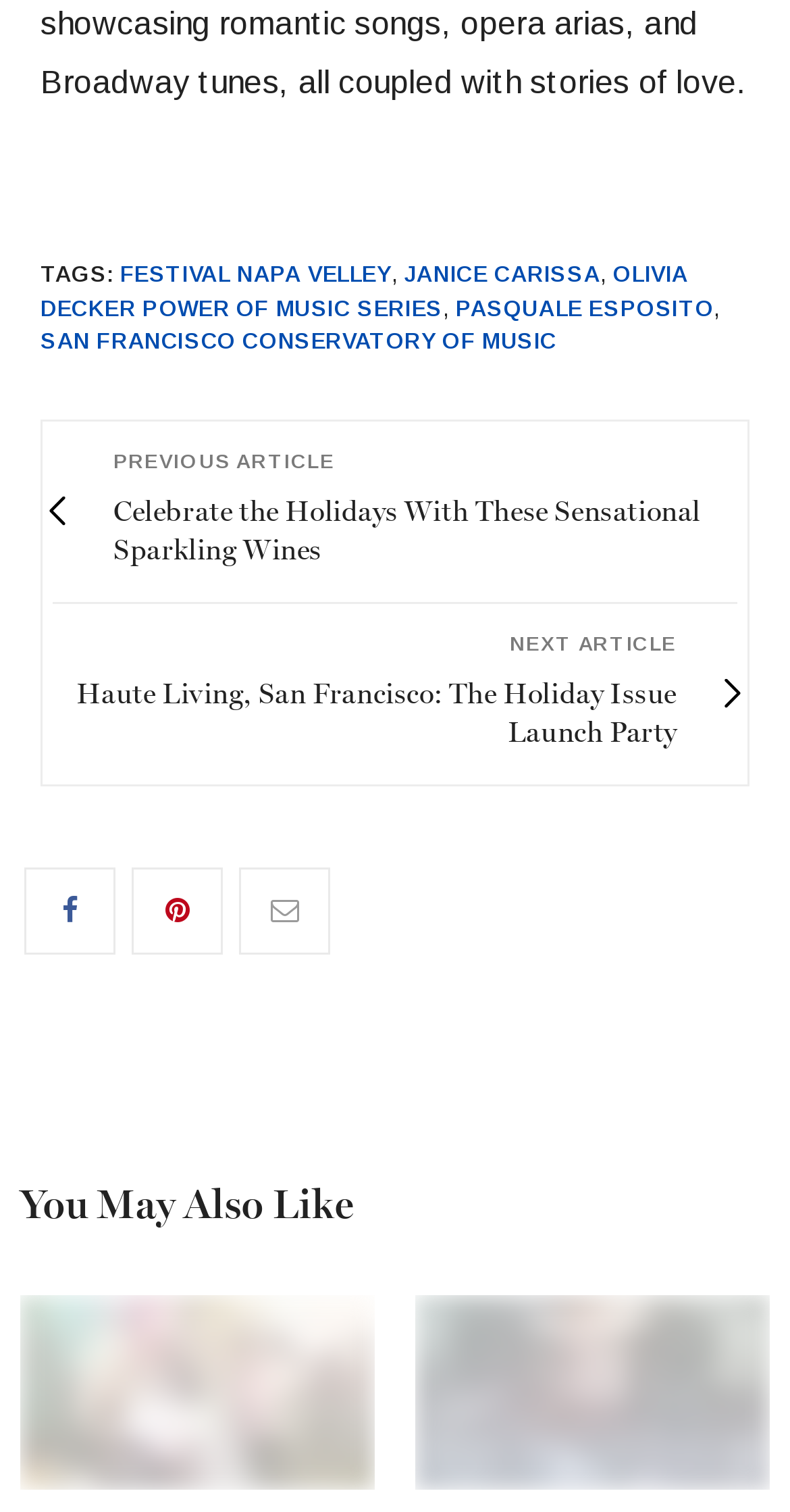Please identify the bounding box coordinates of the area I need to click to accomplish the following instruction: "View the Events Calendar for May 2024".

[0.026, 0.856, 0.474, 0.985]